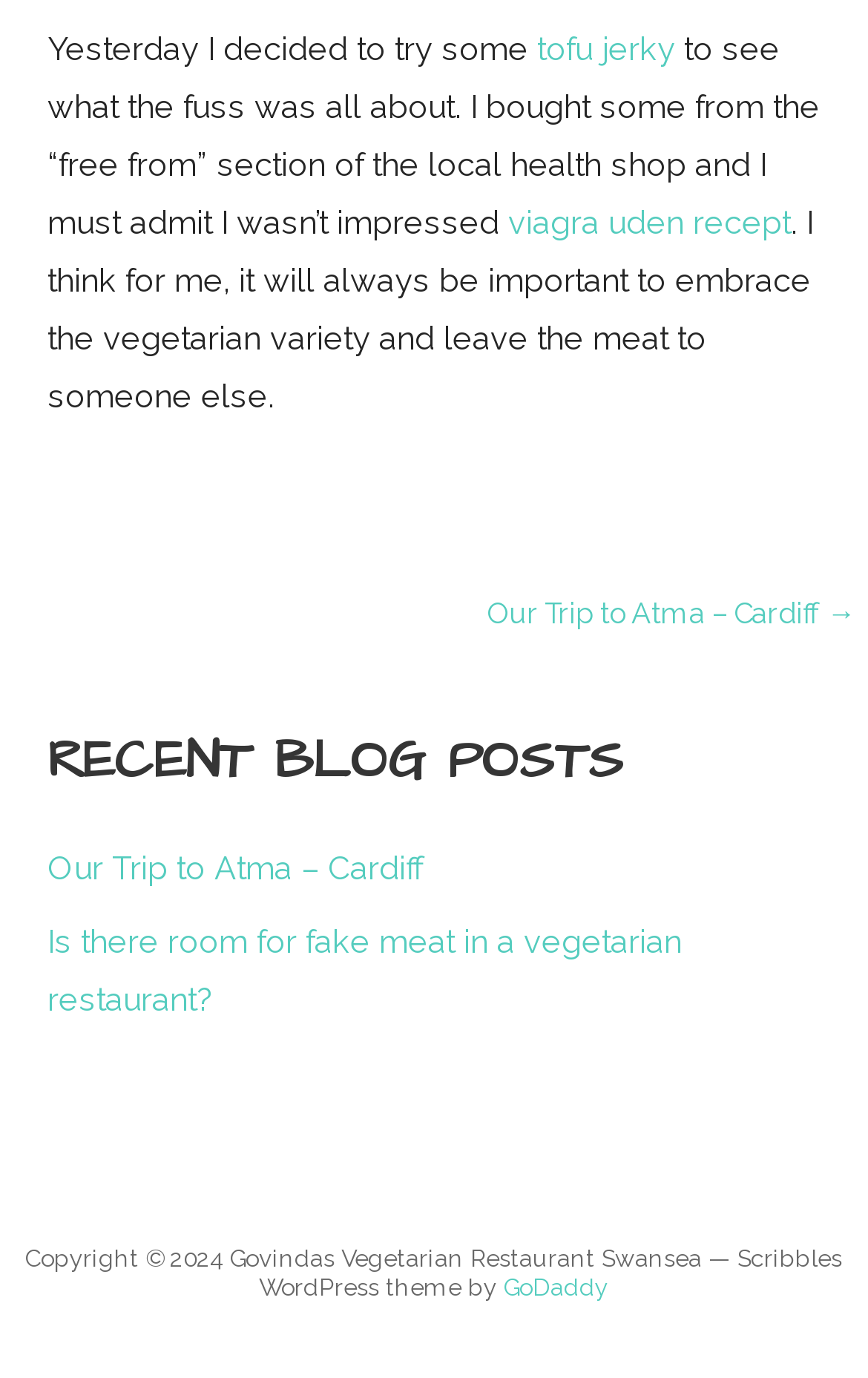Use a single word or phrase to answer the question:
What is the topic of the recent blog post?

Vegetarian restaurant